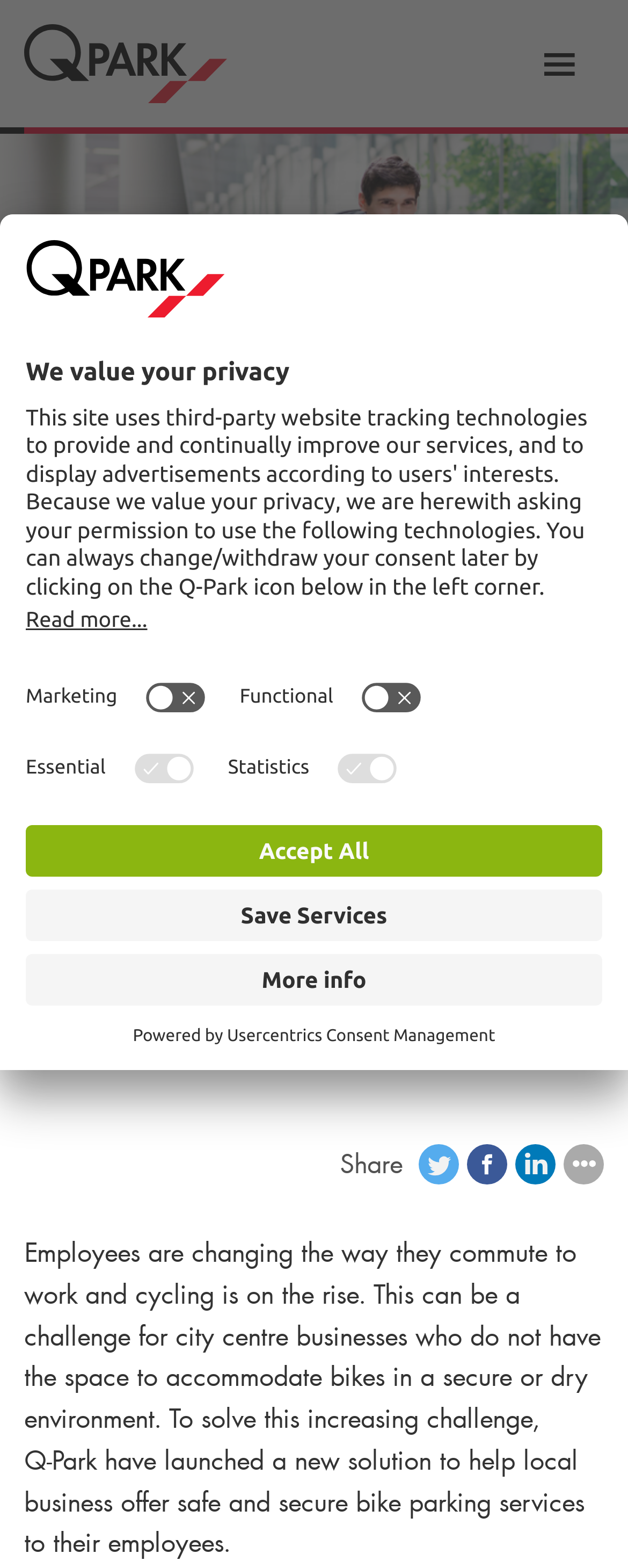Provide a thorough description of the webpage you see.

The webpage is about Q-Park's new solution for secure bicycle parking services for local businesses. At the top left corner, there is a logo of Q-Park, accompanied by a link to the Q-Park website. Next to the logo, there is a button to toggle navigation. 

Below the logo, there are two headings: "NEWS" and "Q-Park offer secure Bicycle Parking for Businesses". Under these headings, there is a paragraph of text describing the new solution, stating that Q-Park has launched a service to help local businesses offer safe and secure bike parking to their employees.

On the right side of the page, there are social media sharing links, including Twitter, Facebook, and LinkedIn, each accompanied by an icon. There is also a "Show more" link with an icon.

Further down the page, there is a longer paragraph of text discussing the increasing challenge of accommodating bicycles in city centers and how Q-Park's solution addresses this issue. 

At the bottom left corner, there is a button to open privacy settings. When clicked, a modal dialog appears, titled "We value your privacy". The dialog explains that the site uses third-party tracking technologies and asks for permission to use these technologies. There are options to read more, accept all, or save services. The dialog also includes switches to toggle marketing, functional, essential, and statistics tracking.

At the very bottom of the page, there is a line of text stating "Powered by" followed by a link to Usercentrics Consent Management.